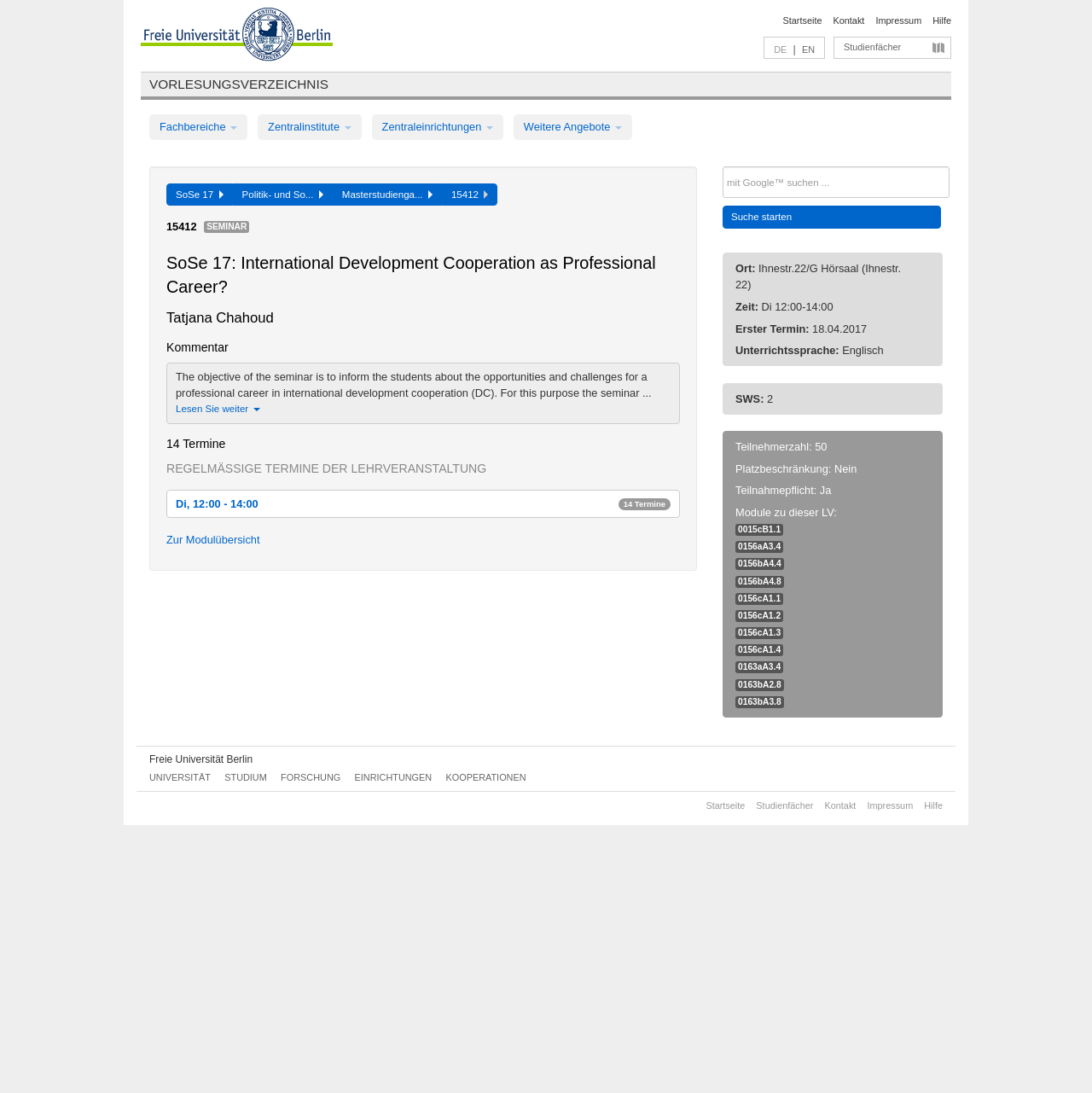Provide the bounding box coordinates for the UI element that is described by this text: "Search". The coordinates should be in the form of four float numbers between 0 and 1: [left, top, right, bottom].

None